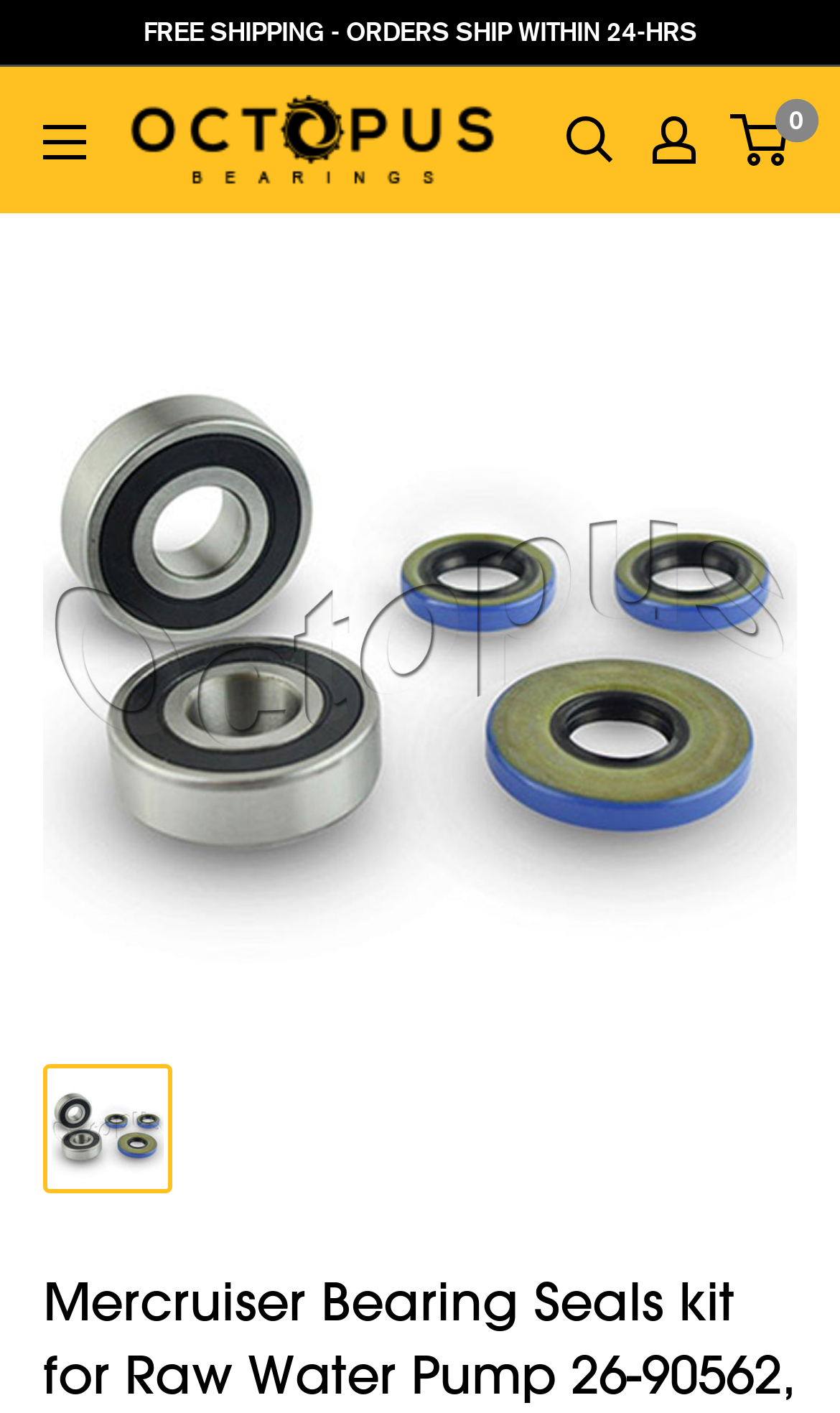How many items are in the cart?
Look at the screenshot and give a one-word or phrase answer.

0